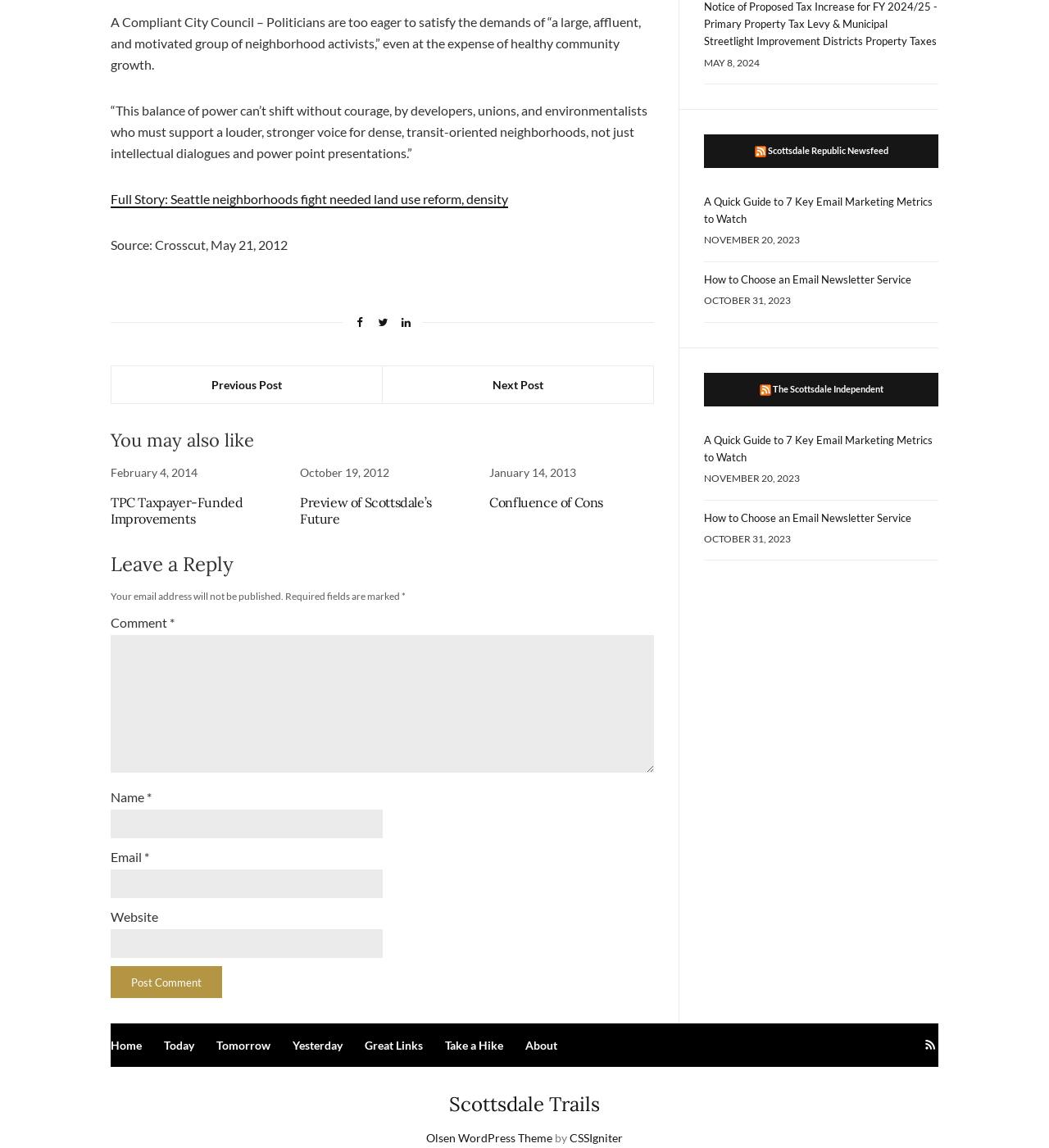Ascertain the bounding box coordinates for the UI element detailed here: "parent_node: Email * aria-describedby="email-notes" name="email"". The coordinates should be provided as [left, top, right, bottom] with each value being a float between 0 and 1.

[0.105, 0.758, 0.365, 0.783]